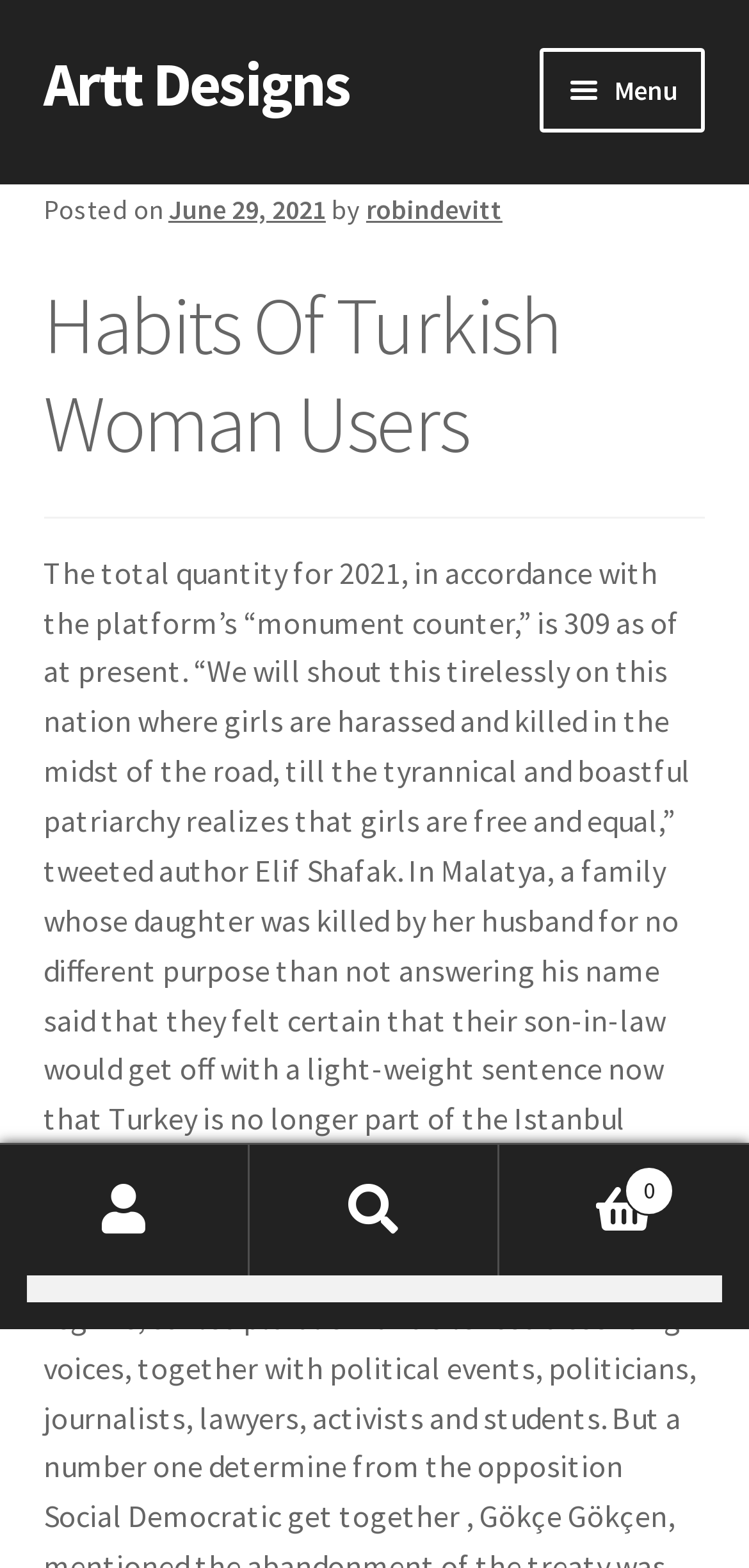Analyze the image and deliver a detailed answer to the question: What is the name of the website?

I found the name of the website by looking at the link 'Artt Designs' which is located at the top of the page and appears to be the website's title.